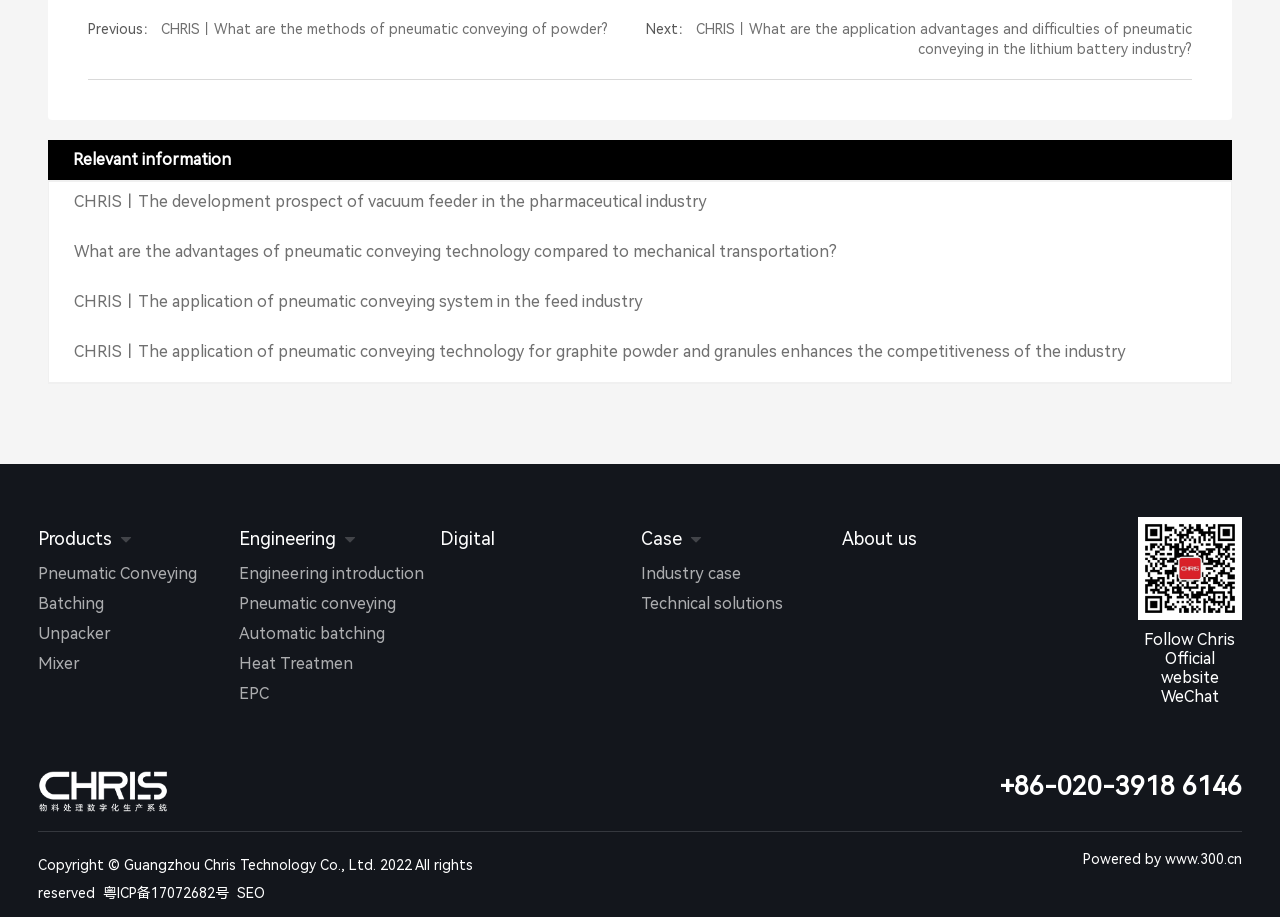Please determine the bounding box coordinates for the UI element described here. Use the format (top-left x, top-left y, bottom-right x, bottom-right y) with values bounded between 0 and 1: Powered by www.300.cn

[0.846, 0.928, 0.97, 0.946]